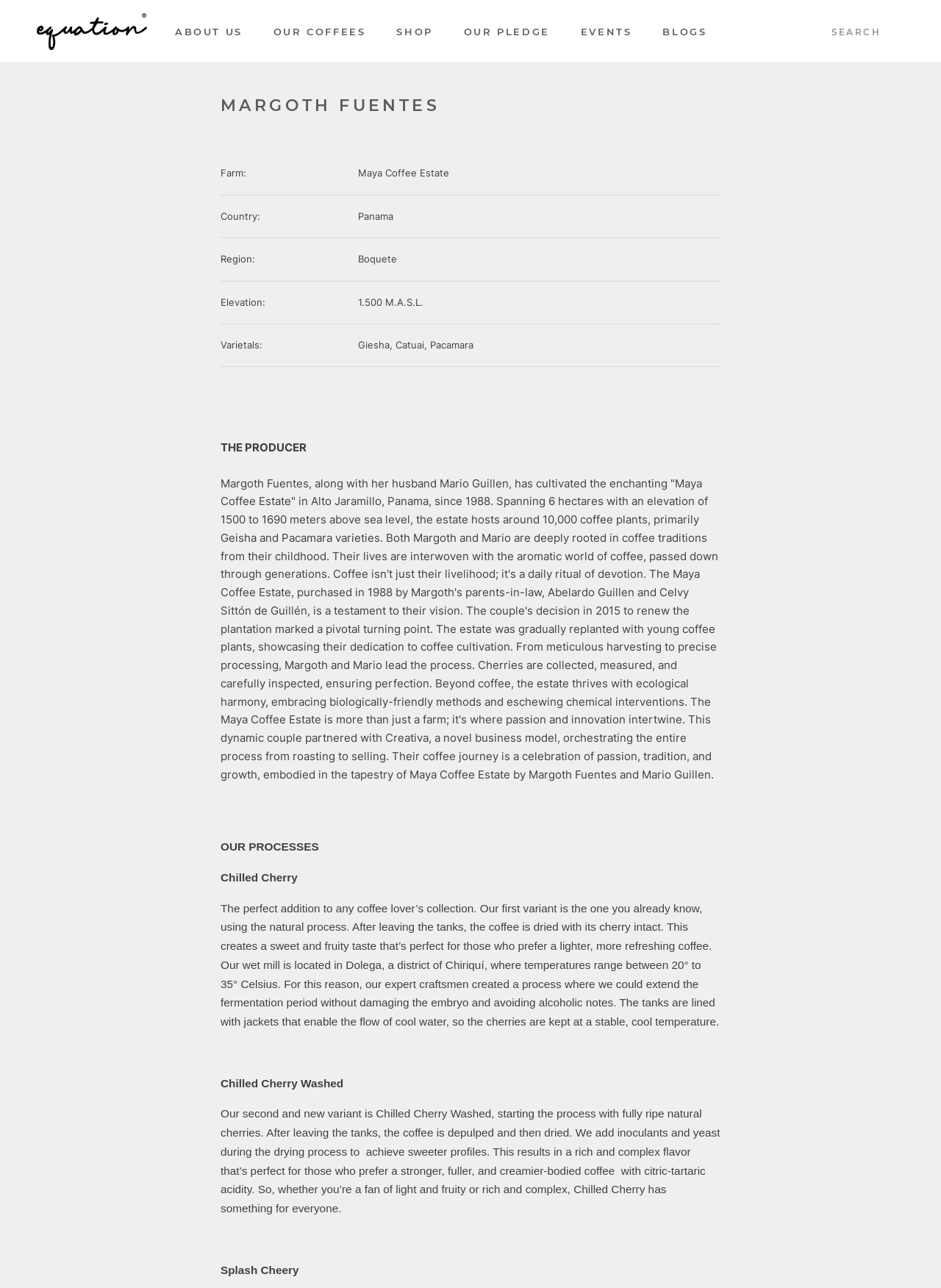Produce an elaborate caption capturing the essence of the webpage.

This webpage is about Margoth Fuentes, a coffee producer, and her Maya Coffee Estate in Panama. At the top of the page, there is a navigation menu with links to "ABOUT US", "OUR COFFEES", "SHOP SHOP", "OUR PLEDGE", "EVENTS EVENTS", and "BLOGS BLOGS". Below the navigation menu, there is a logo and a search bar.

The main content of the page is divided into sections. The first section has a heading "MARGOTH FUENTES" and a table with information about the Maya Coffee Estate, including the farm name, country, region, elevation, and varietals.

Below the table, there is a section titled "THE PRODUCER" with a paragraph of text describing Margoth Fuentes and her husband Mario Guillen's background and their coffee production process.

The next section is titled "OUR PROCESSES" and has three subsections: "Chilled Cherry", "Chilled Cherry Washed", and "Splash Cheery". Each subsection has a brief description of the coffee production process and the resulting flavor profiles.

Throughout the page, there are no images, but there are social media links and a "PREV" and "NEXT" navigation button at the bottom of the page.